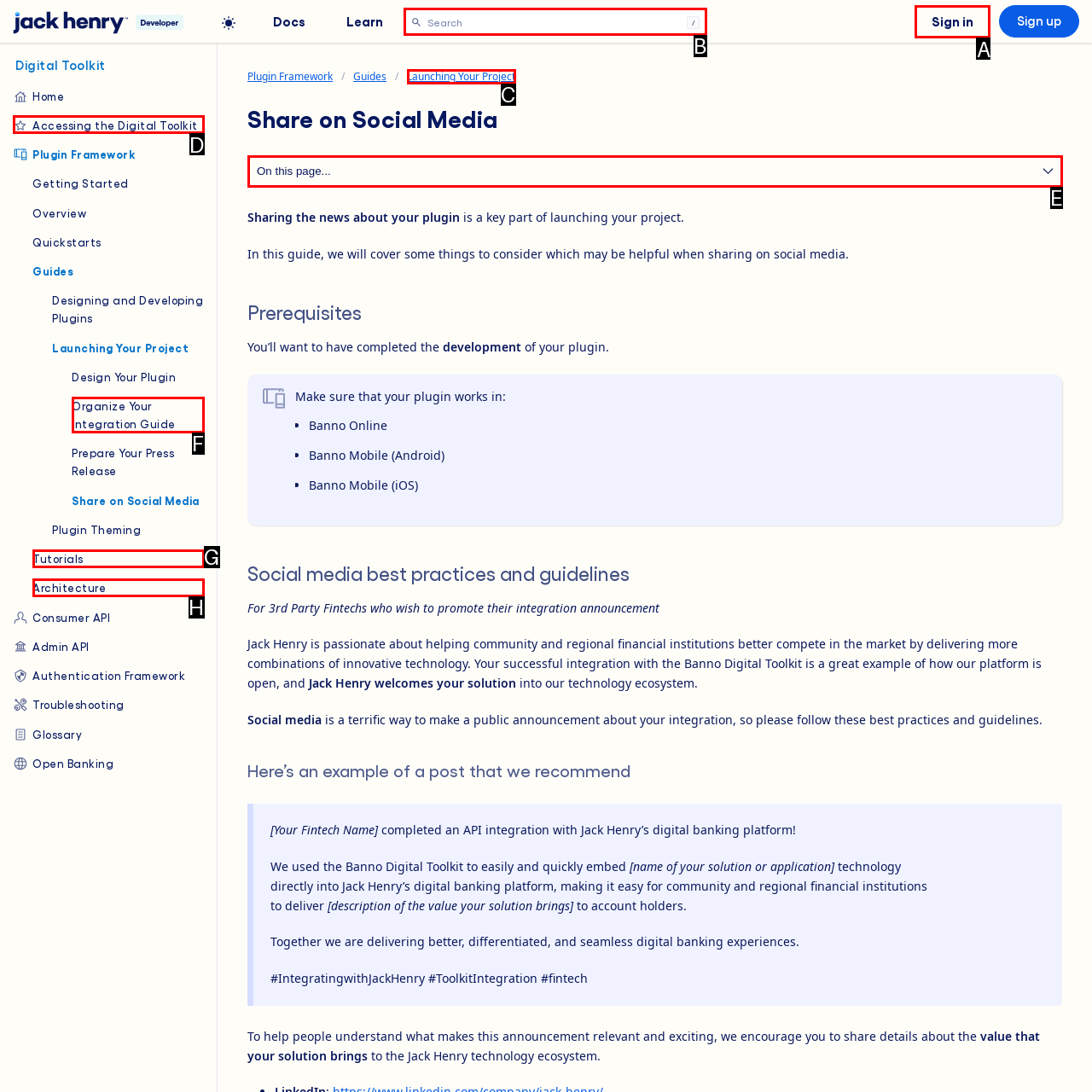From the given choices, which option should you click to complete this task: Sign in? Answer with the letter of the correct option.

A